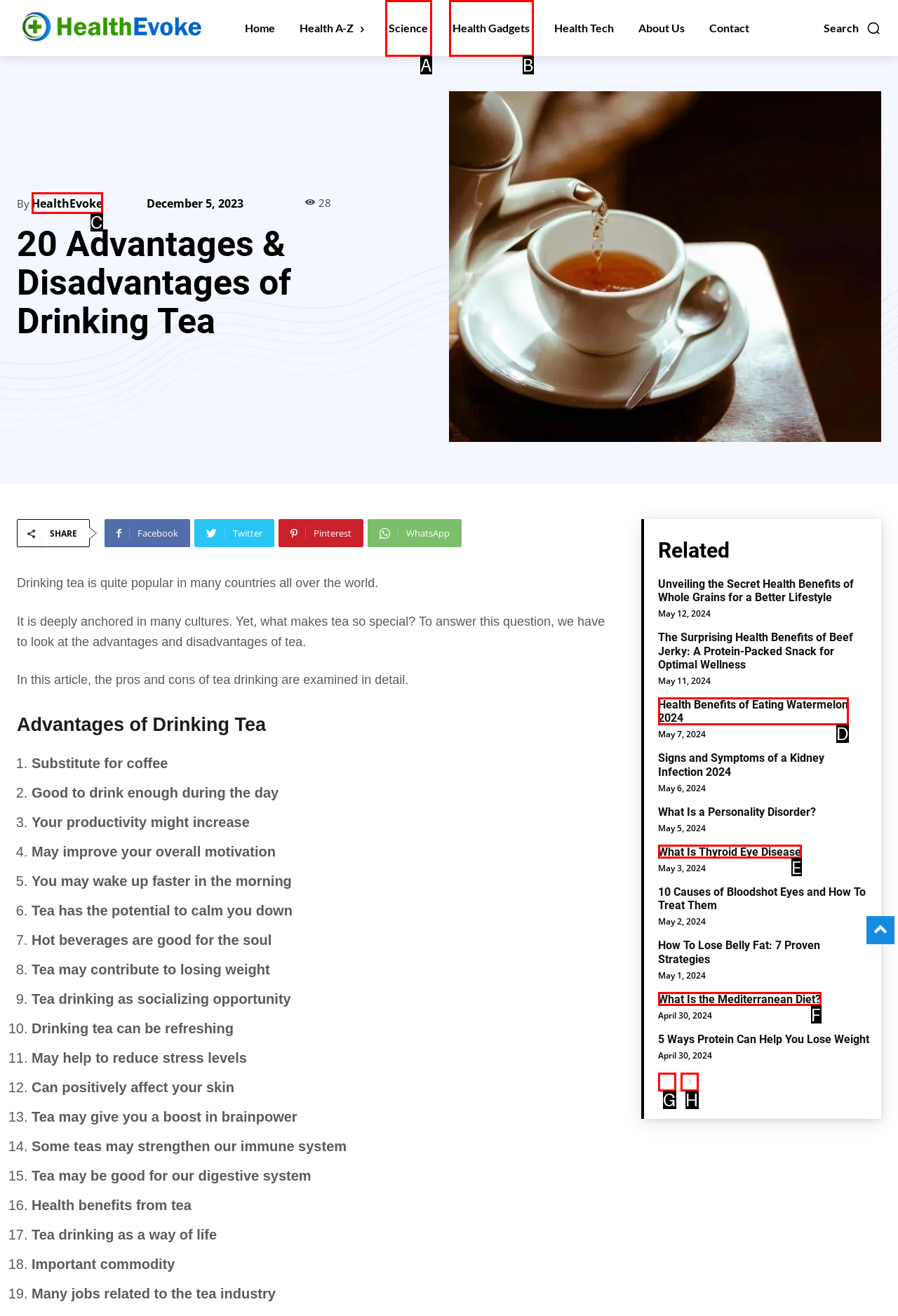Match the element description to one of the options: HealthEvoke
Respond with the corresponding option's letter.

C